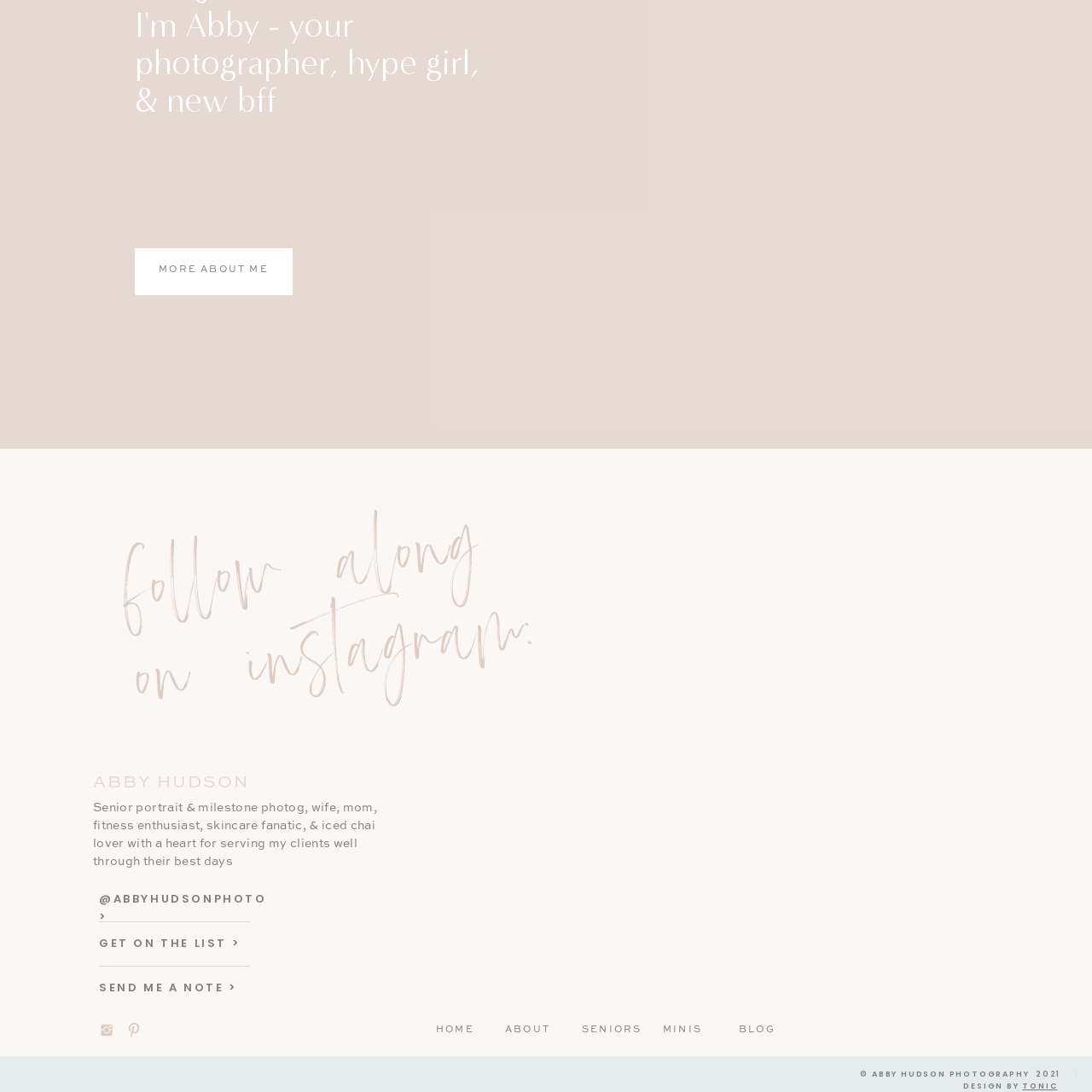Concentrate on the image highlighted by the red boundary and deliver a detailed answer to the following question, using the information from the image:
What is the focus of the photography session?

The caption states that the session emphasizes a connection between the subject and their environment, highlighting the photographer's skill in framing such moments beautifully, which suggests that the focus of the photography session is on capturing the connection between the subject and their environment.